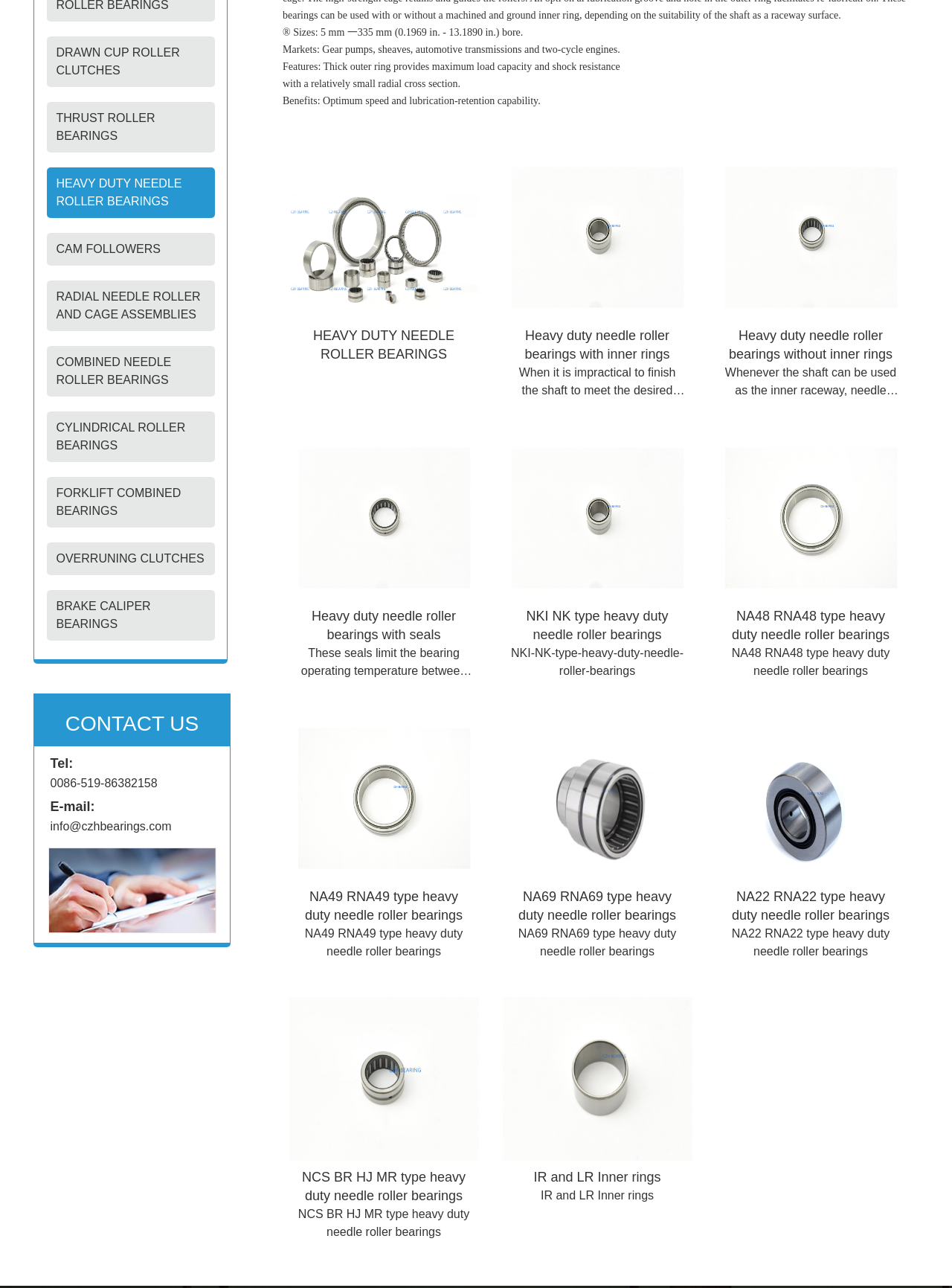Show the bounding box coordinates for the HTML element as described: "HEAVY DUTY NEEDLE ROLLER BEARINGS".

[0.059, 0.13, 0.225, 0.169]